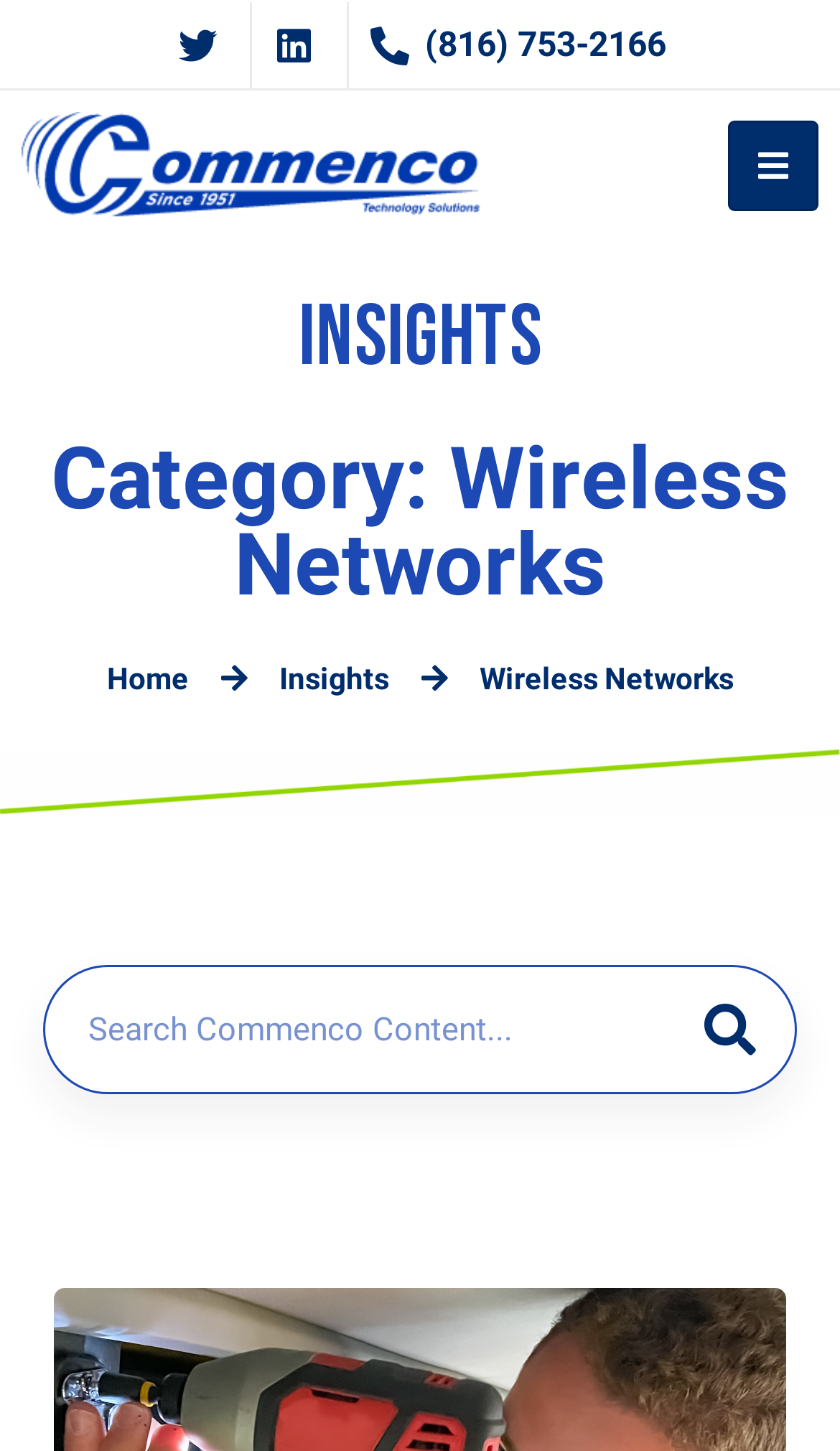How many navigation links are present at the middle section?
Based on the image, answer the question with as much detail as possible.

I counted the number of navigation links in the middle section by looking at the links with bounding box coordinates [0.127, 0.453, 0.224, 0.485] and [0.332, 0.453, 0.463, 0.485]. There are two navigation links in total.